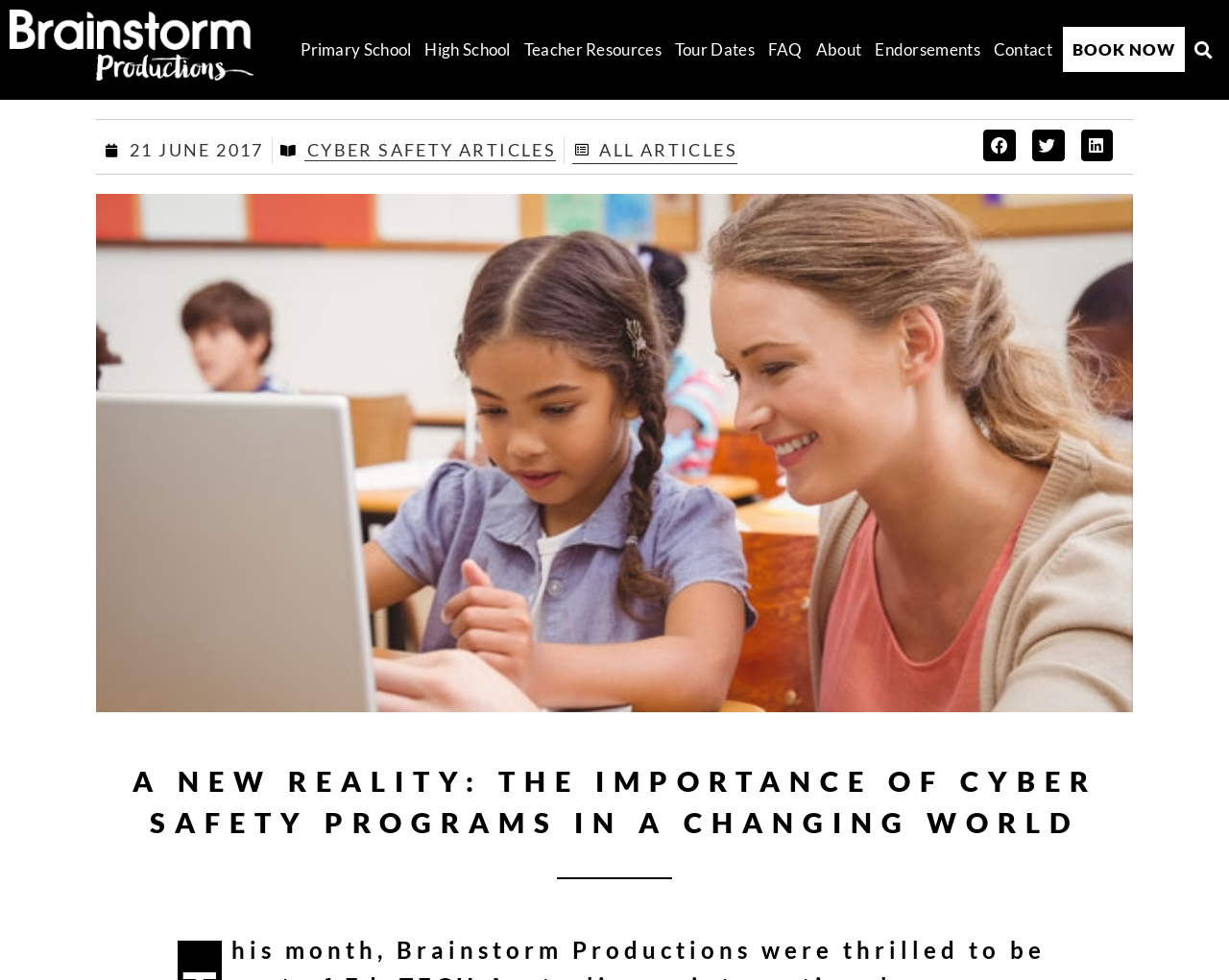What are the different categories of resources available?
Could you answer the question with a detailed and thorough explanation?

The different categories of resources available can be found in the top navigation menu, where there are links to 'Primary School', 'High School', and 'Teacher Resources', among others.